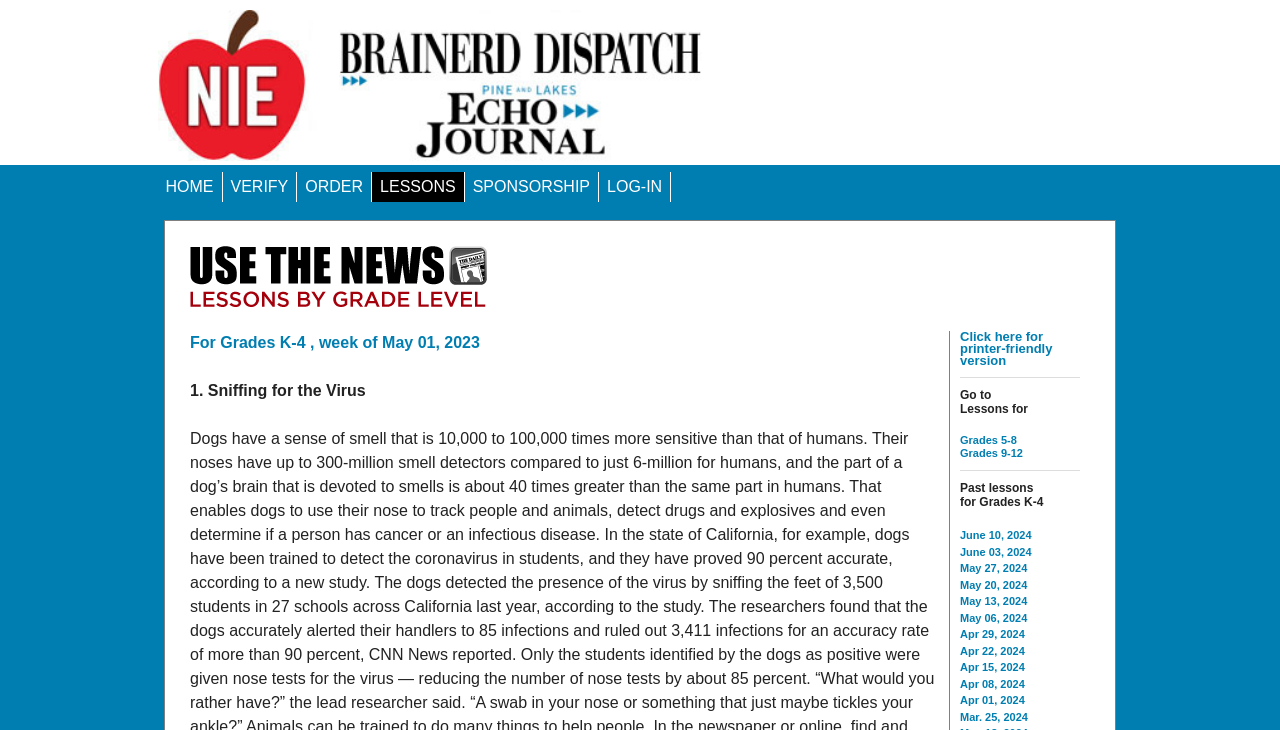Determine the bounding box coordinates for the area that should be clicked to carry out the following instruction: "Click HOME".

[0.123, 0.236, 0.173, 0.277]